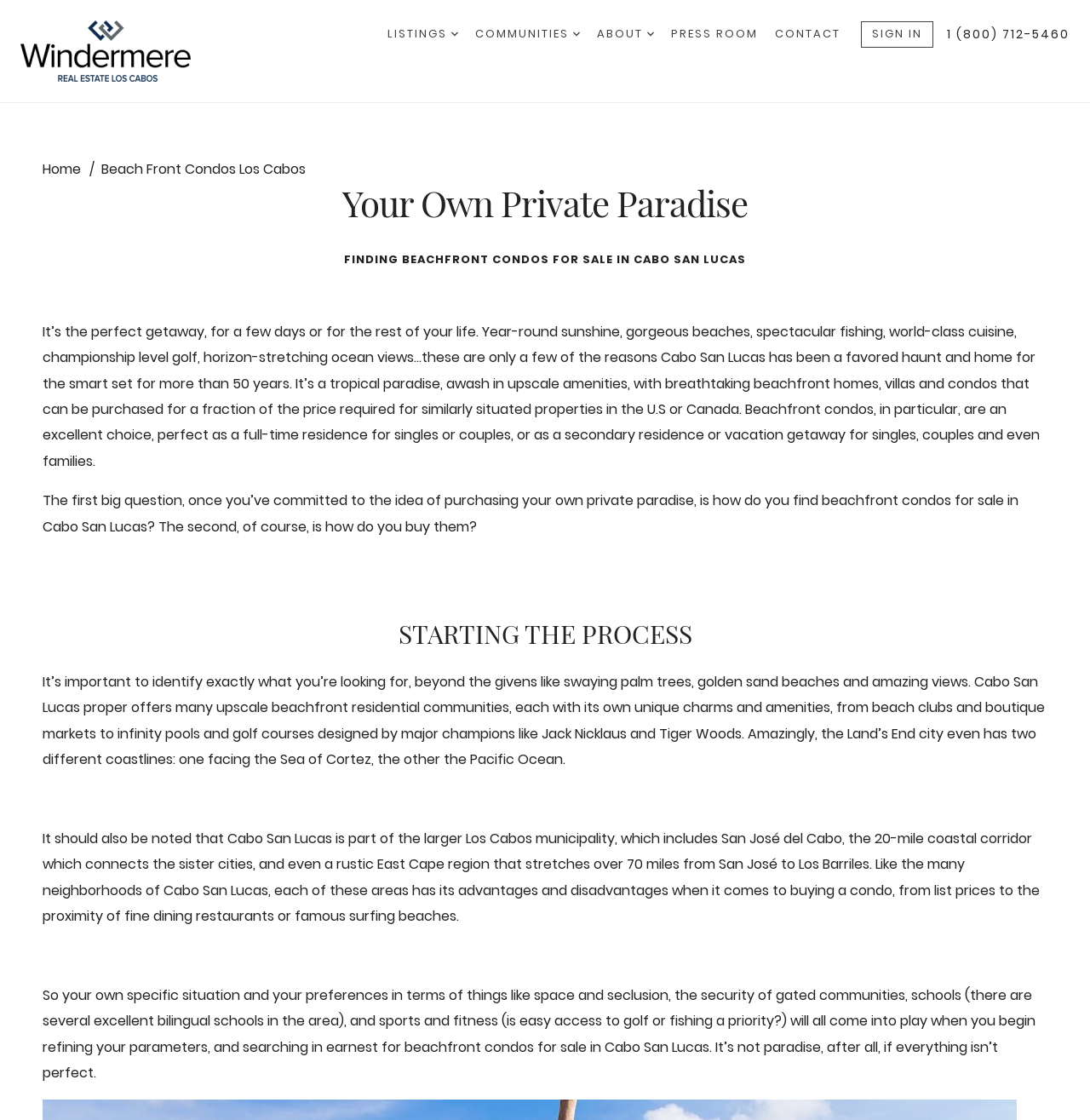Consider the image and give a detailed and elaborate answer to the question: 
What is the purpose of identifying specific preferences when searching for condos?

According to the webpage, identifying specific preferences such as space, seclusion, security, schools, and sports and fitness is important when searching for condos in Cabo San Lucas, as it helps to find a perfect fit that meets the individual's needs and preferences.